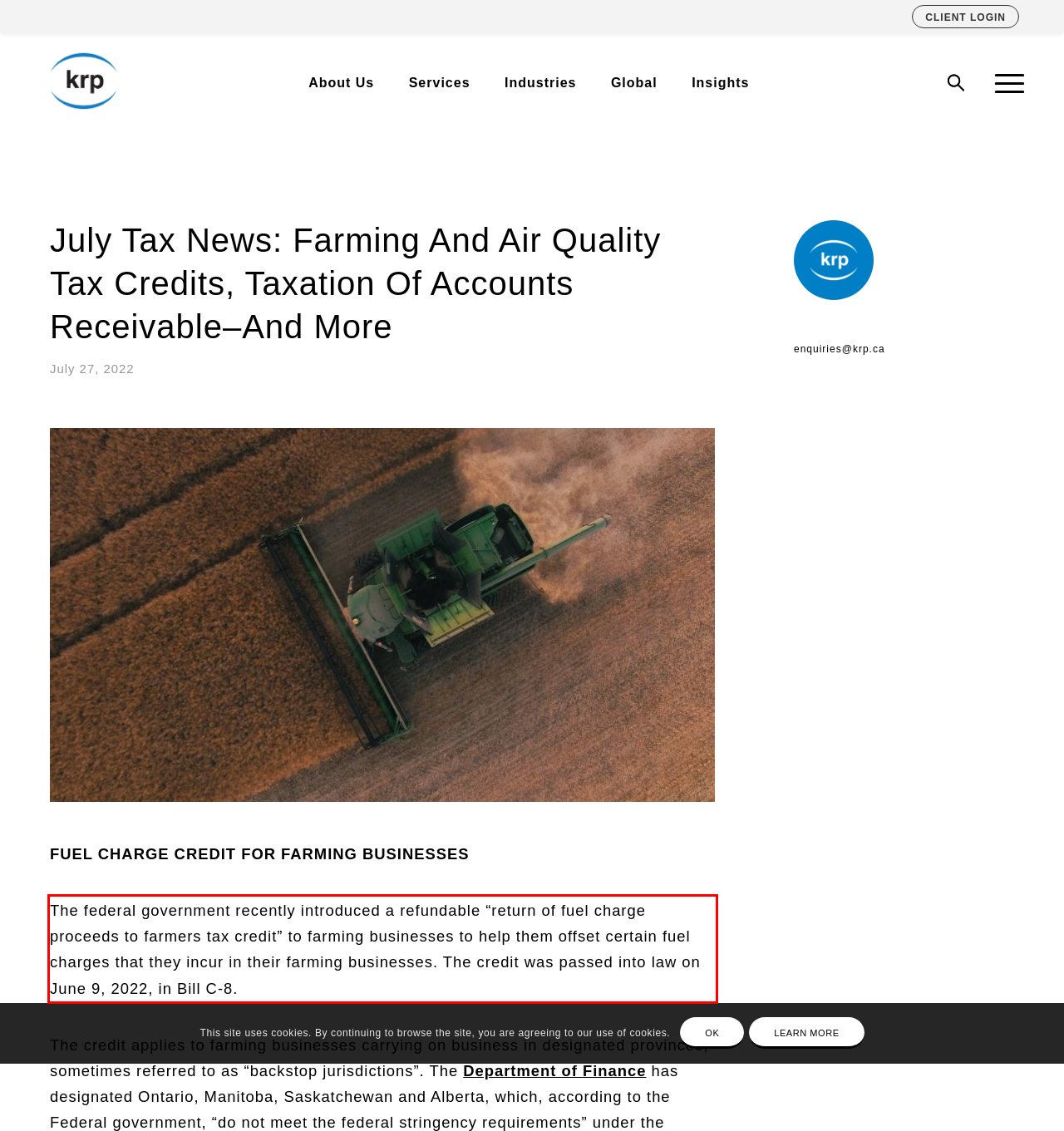With the given screenshot of a webpage, locate the red rectangle bounding box and extract the text content using OCR.

The federal government recently introduced a refundable “return of fuel charge proceeds to farmers tax credit” to farming businesses to help them offset certain fuel charges that they incur in their farming businesses. The credit was passed into law on June 9, 2022, in Bill C-8.